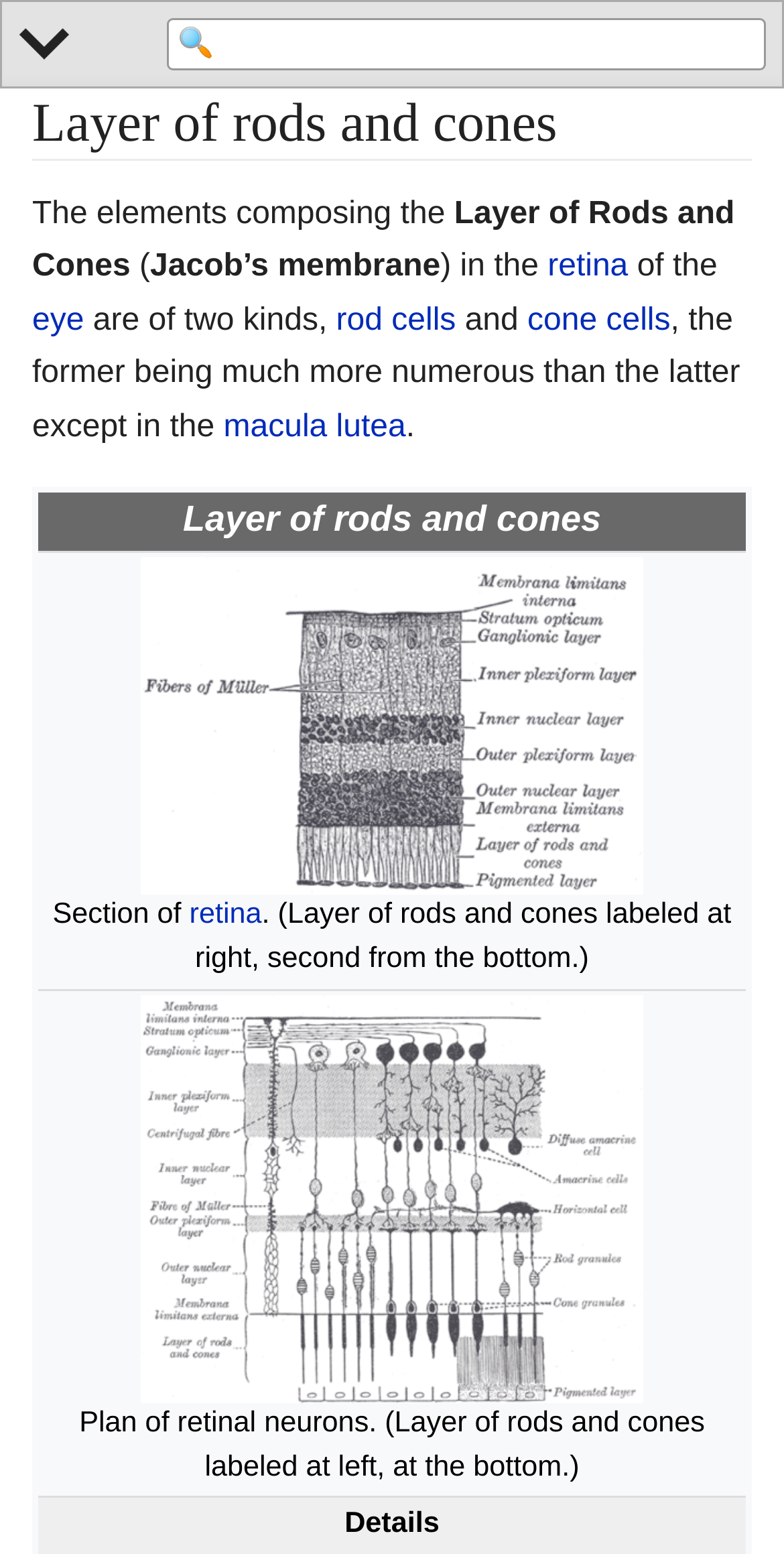Please specify the bounding box coordinates of the element that should be clicked to execute the given instruction: 'Read more about rod cells'. Ensure the coordinates are four float numbers between 0 and 1, expressed as [left, top, right, bottom].

[0.429, 0.195, 0.581, 0.217]